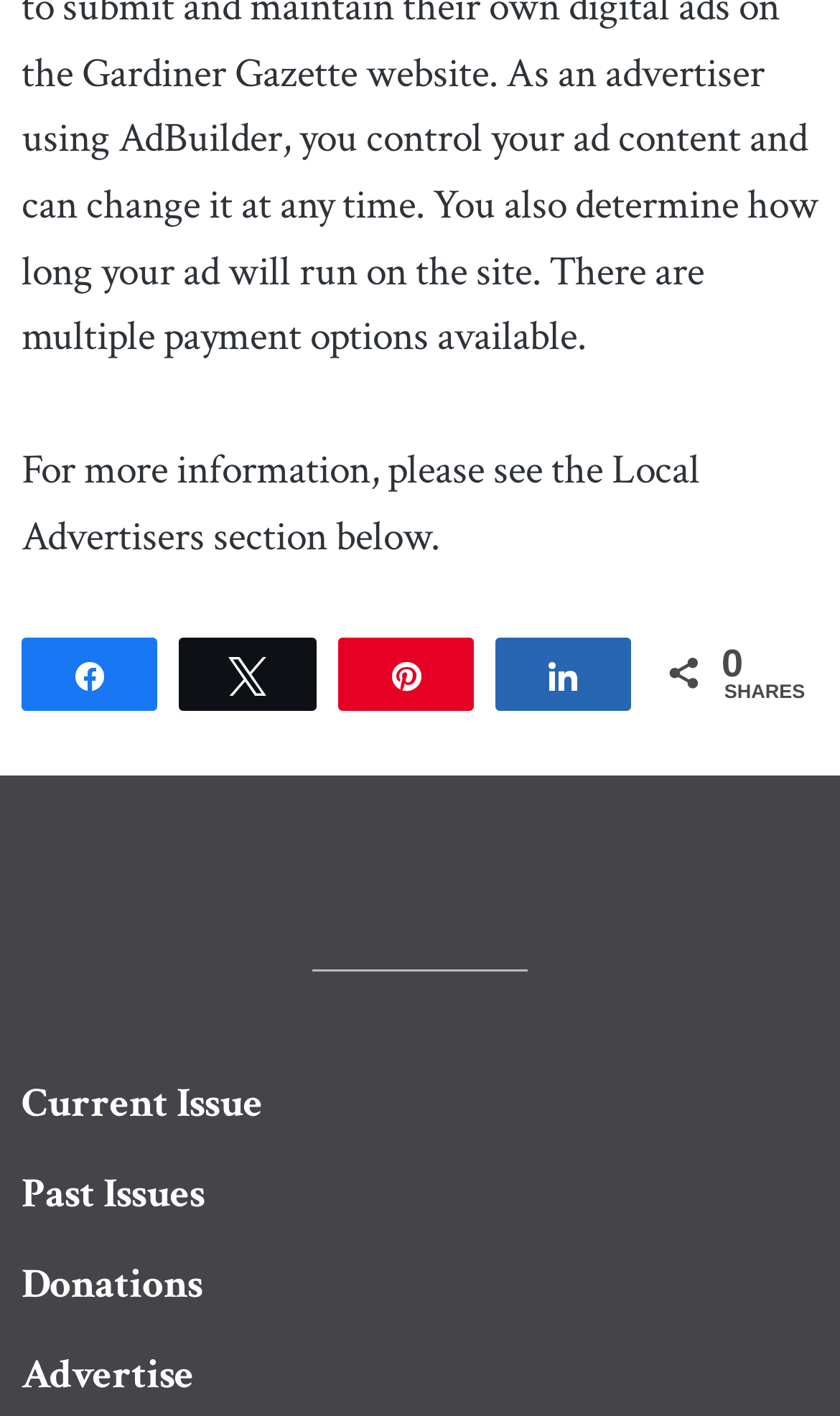What is the text next to the social media sharing links?
Carefully analyze the image and provide a thorough answer to the question.

I looked at the text next to the social media sharing links and found that it says 'SHARES'.